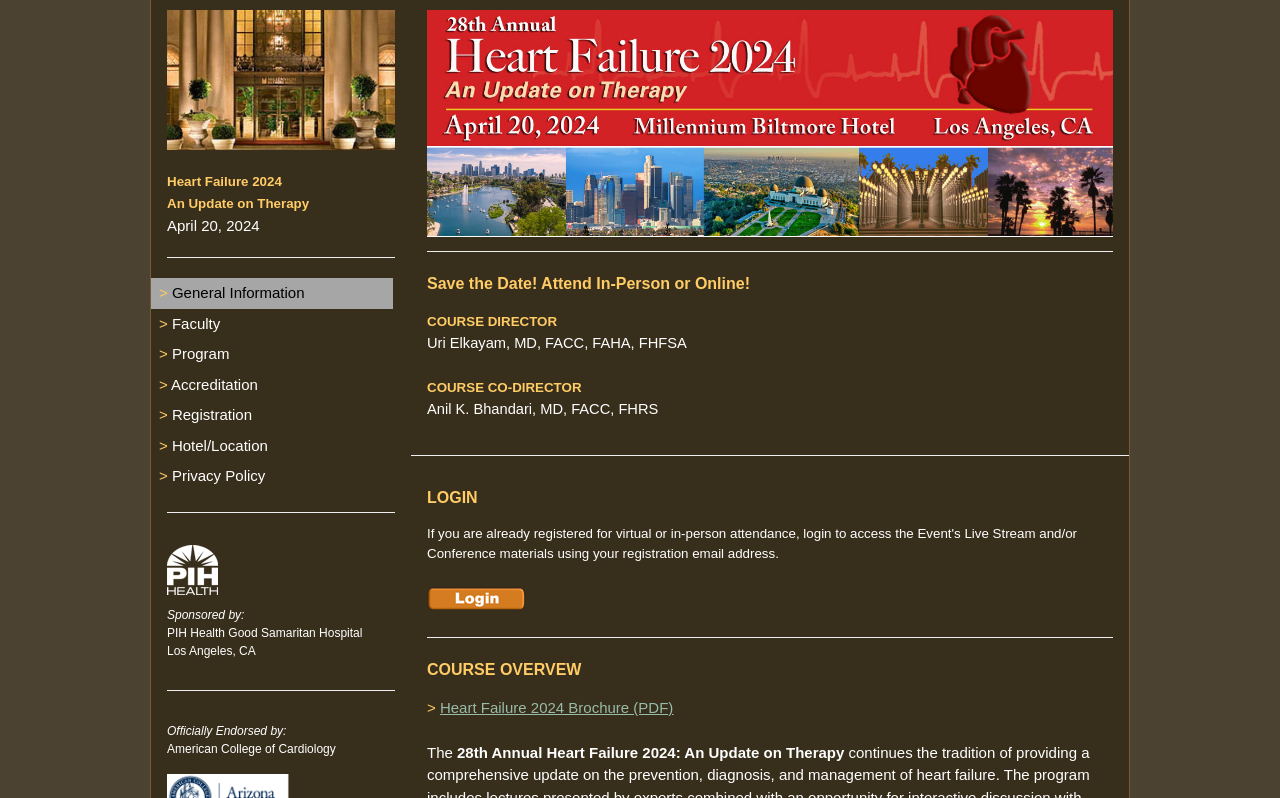Determine the bounding box coordinates of the clickable element necessary to fulfill the instruction: "View Heart Failure 2024 Brochure". Provide the coordinates as four float numbers within the 0 to 1 range, i.e., [left, top, right, bottom].

[0.344, 0.876, 0.526, 0.897]